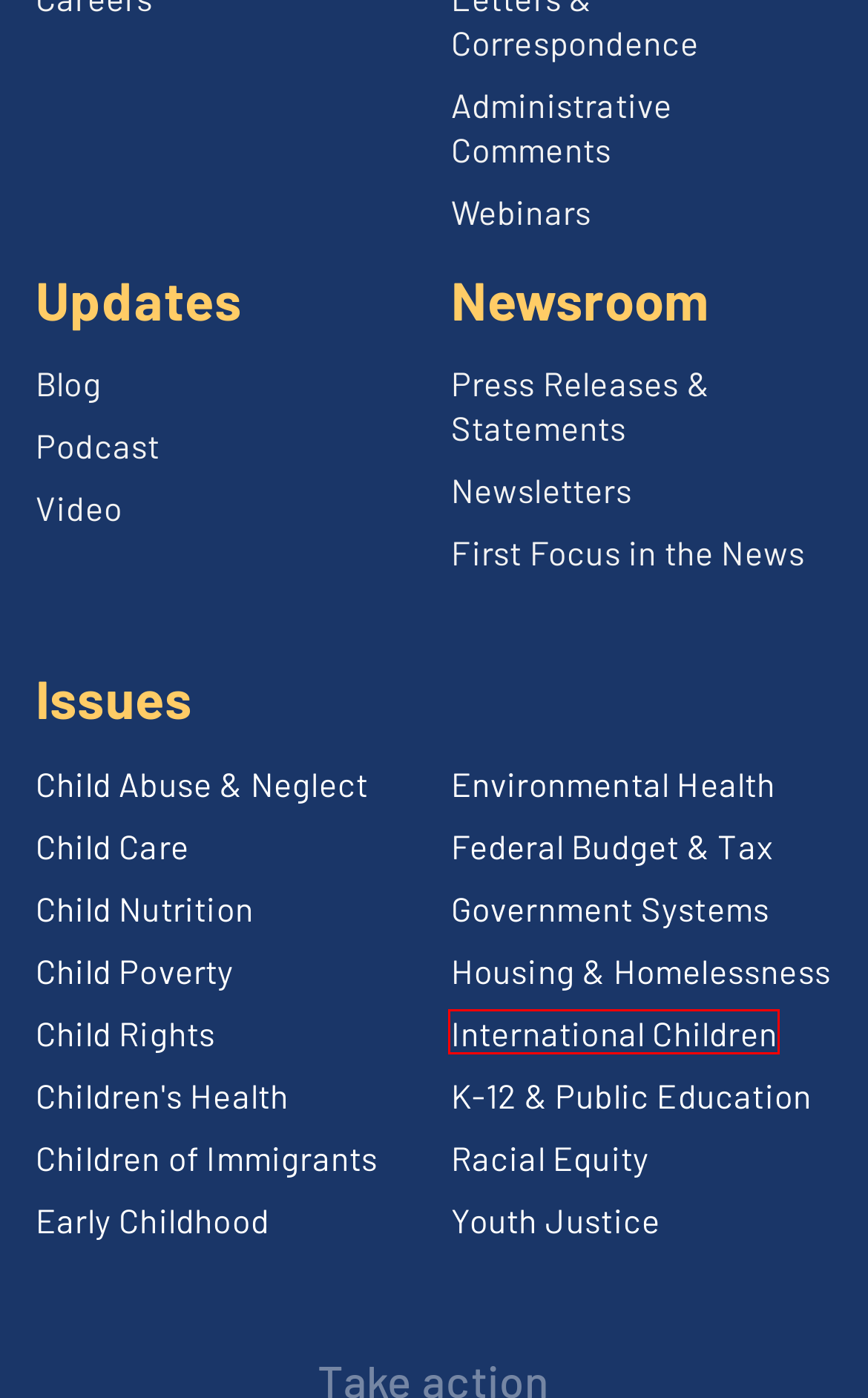You are given a screenshot of a webpage with a red rectangle bounding box around an element. Choose the best webpage description that matches the page after clicking the element in the bounding box. Here are the candidates:
A. Child Abuse & Neglect | First Focus on Children
B. Housing & Homelessness | First Focus on Children
C. Racial Equity | First Focus on Children
D. K-12 & Public Education | First Focus on Children
E. International Children | First Focus on Children
F. Youth Justice | First Focus on Children
G. Government Systems | First Focus on Children
H. Child Nutrition | First Focus on Children

E